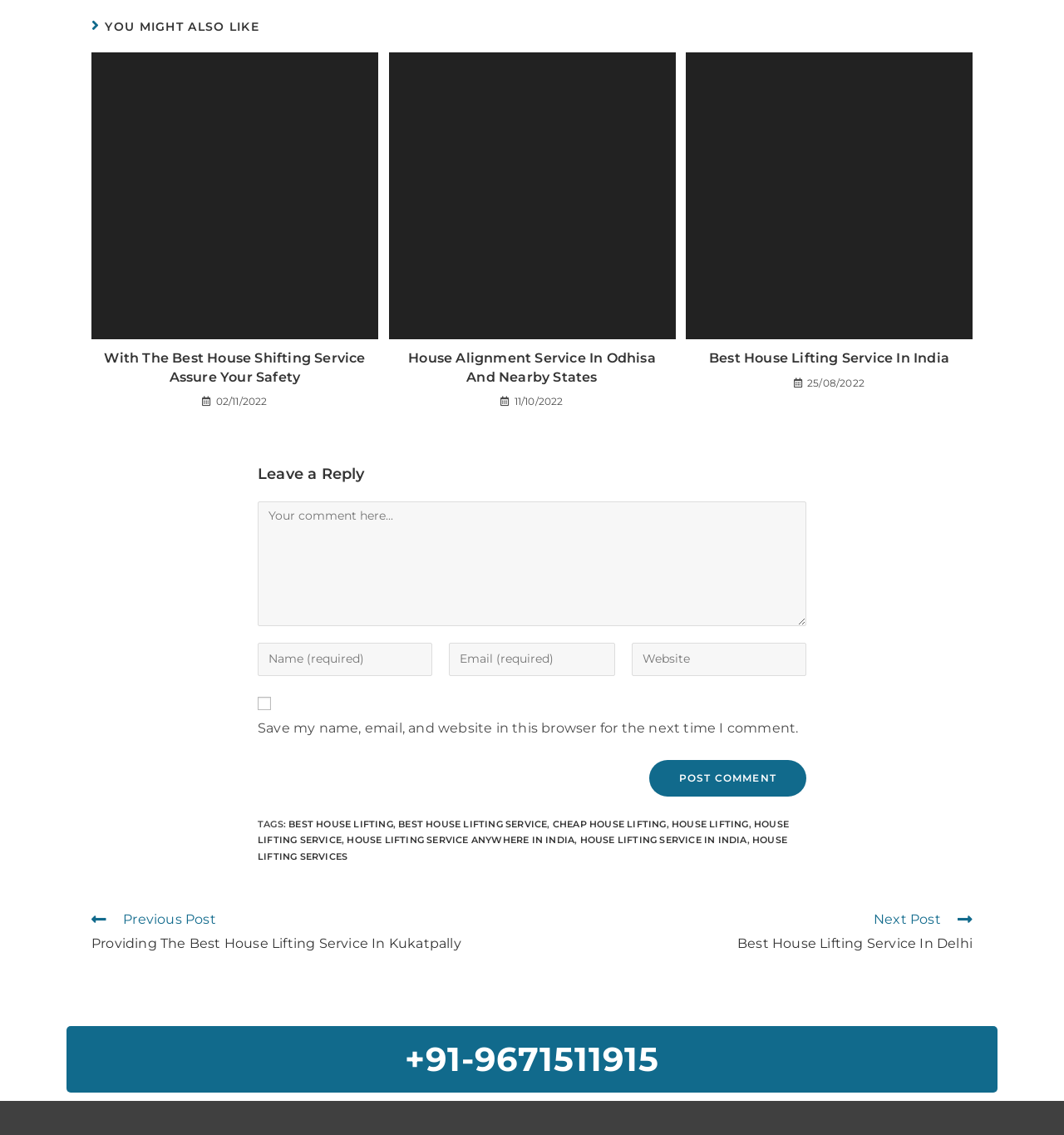Identify the bounding box coordinates of the element that should be clicked to fulfill this task: "Click on the 'House Shifting' link". The coordinates should be provided as four float numbers between 0 and 1, i.e., [left, top, right, bottom].

[0.086, 0.046, 0.355, 0.299]